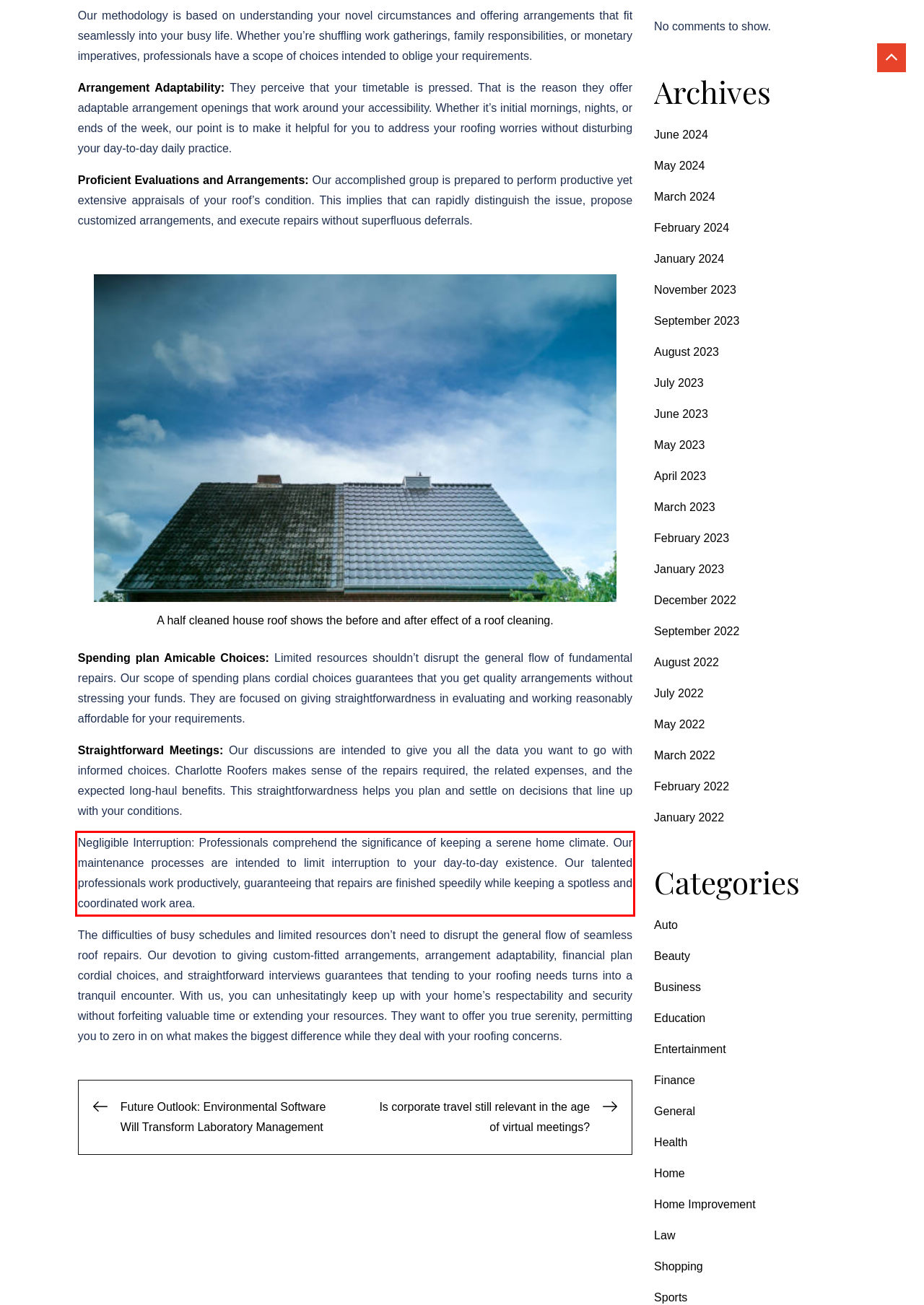View the screenshot of the webpage and identify the UI element surrounded by a red bounding box. Extract the text contained within this red bounding box.

Negligible Interruption: Professionals comprehend the significance of keeping a serene home climate. Our maintenance processes are intended to limit interruption to your day-to-day existence. Our talented professionals work productively, guaranteeing that repairs are finished speedily while keeping a spotless and coordinated work area.